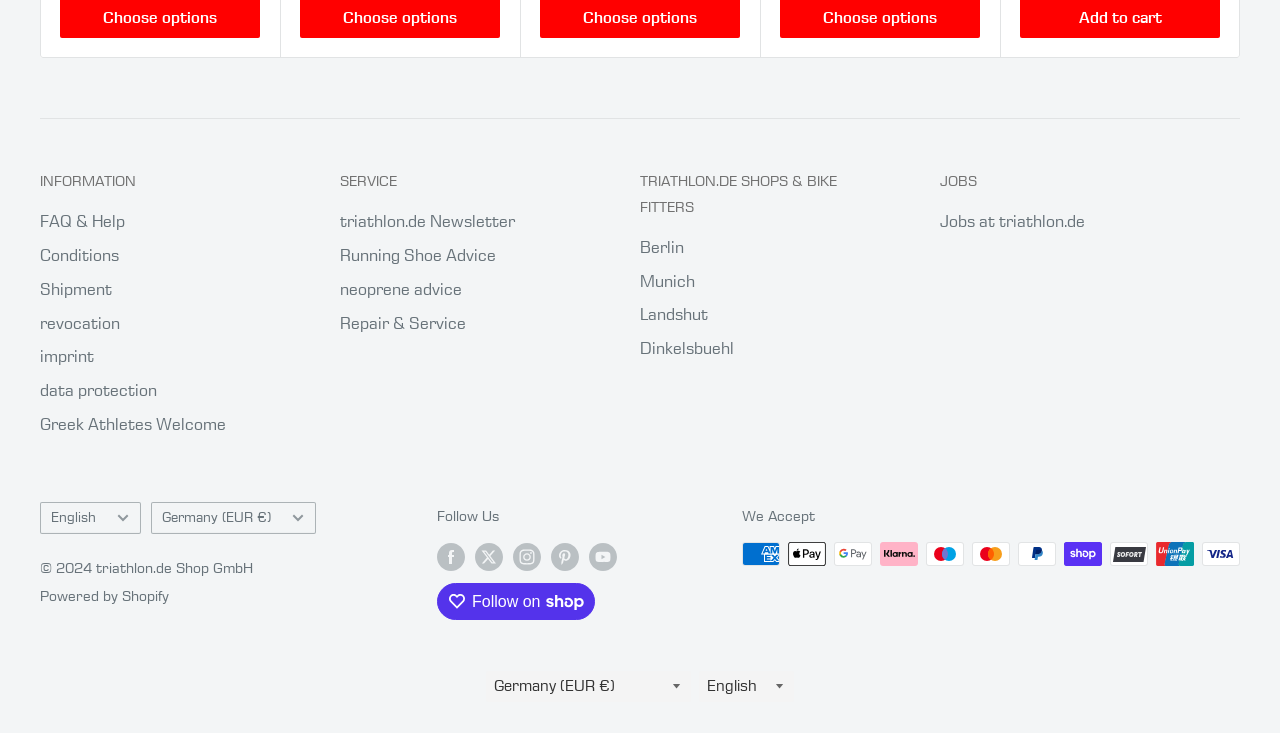How many social media platforms can you follow the shop on?
Look at the webpage screenshot and answer the question with a detailed explanation.

In the footer section of the webpage, there are links to follow the shop on Facebook, Twitter, Instagram, Pinterest, and YouTube, which are 5 social media platforms.